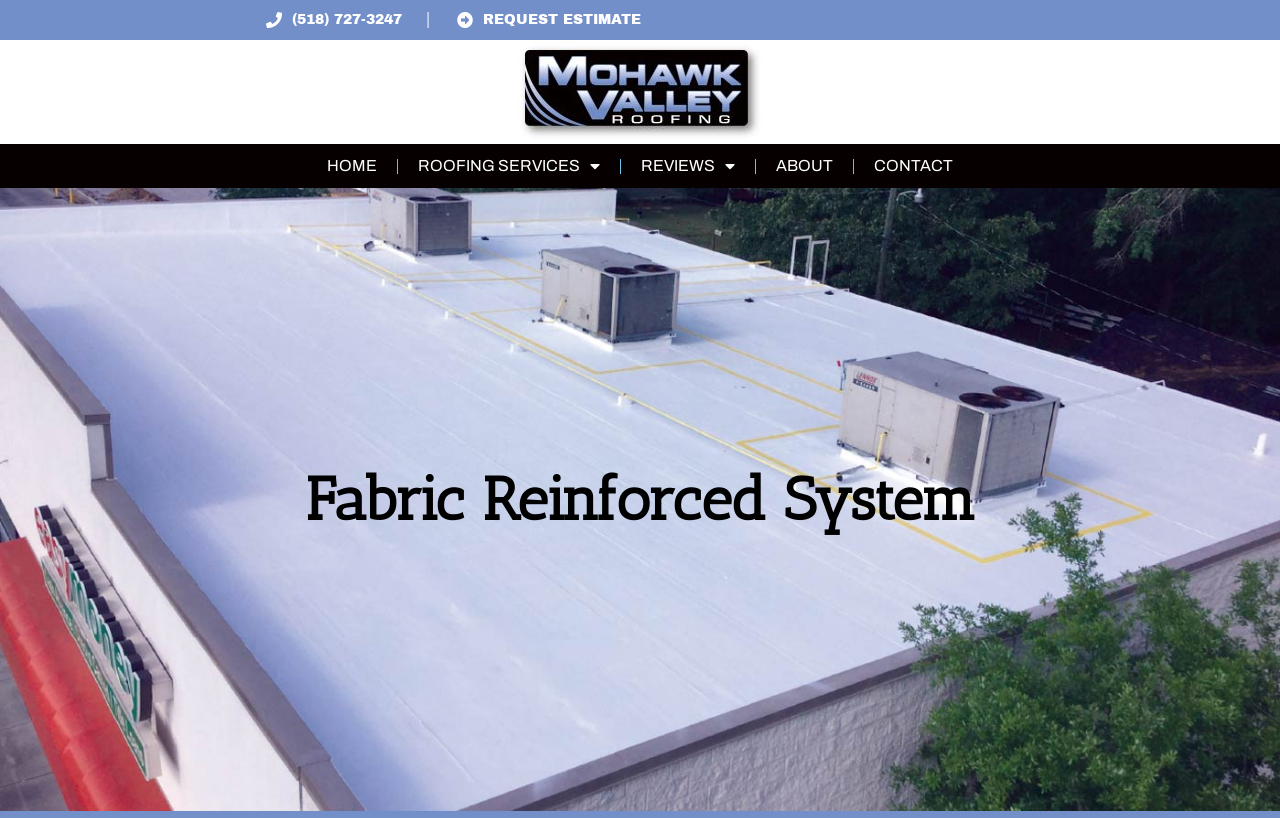Is there a 'REQUEST ESTIMATE' button on the webpage?
Please provide a single word or phrase answer based on the image.

Yes